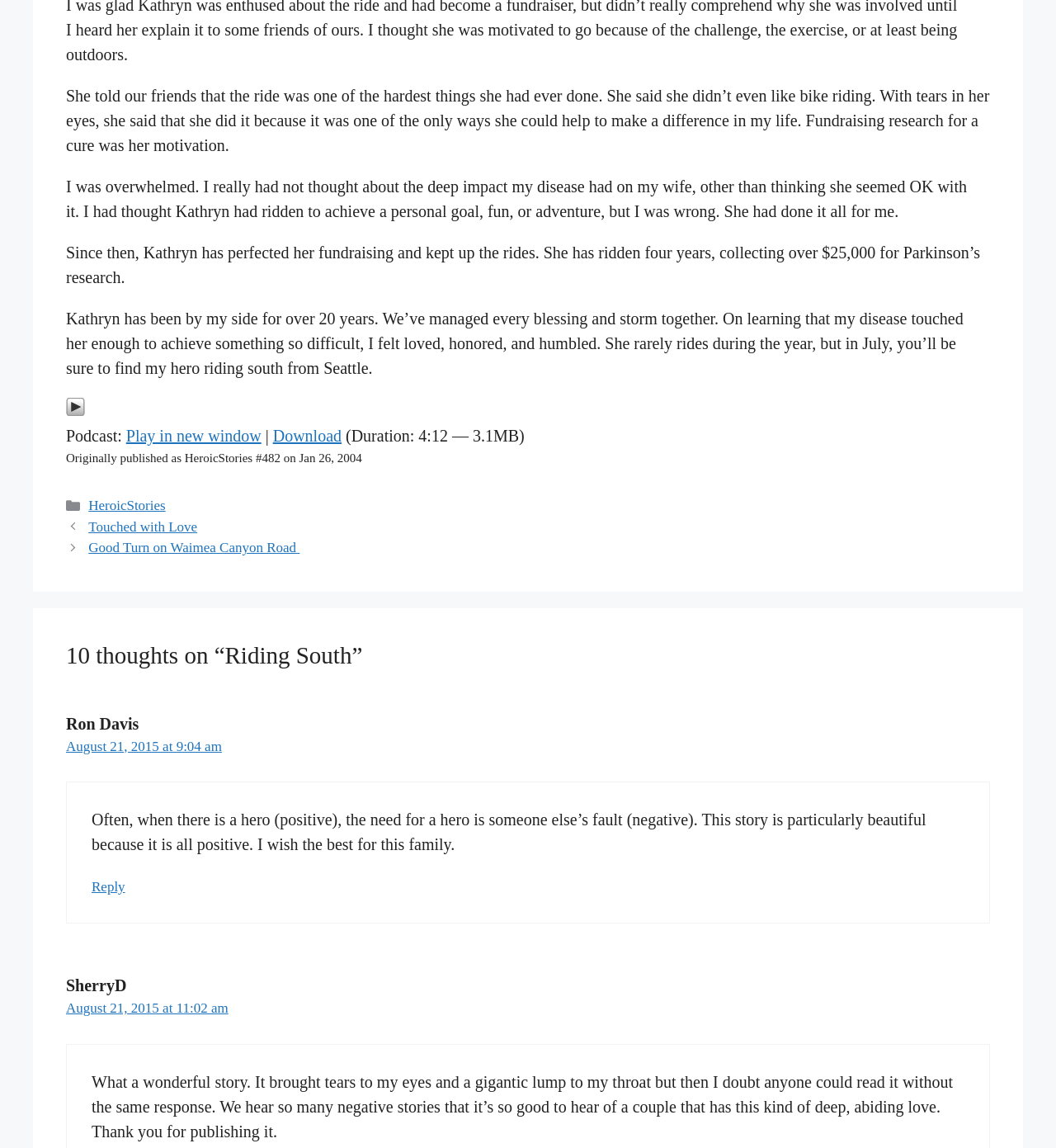Locate the bounding box coordinates of the element that should be clicked to fulfill the instruction: "Reply to Ron Davis".

[0.087, 0.766, 0.118, 0.779]